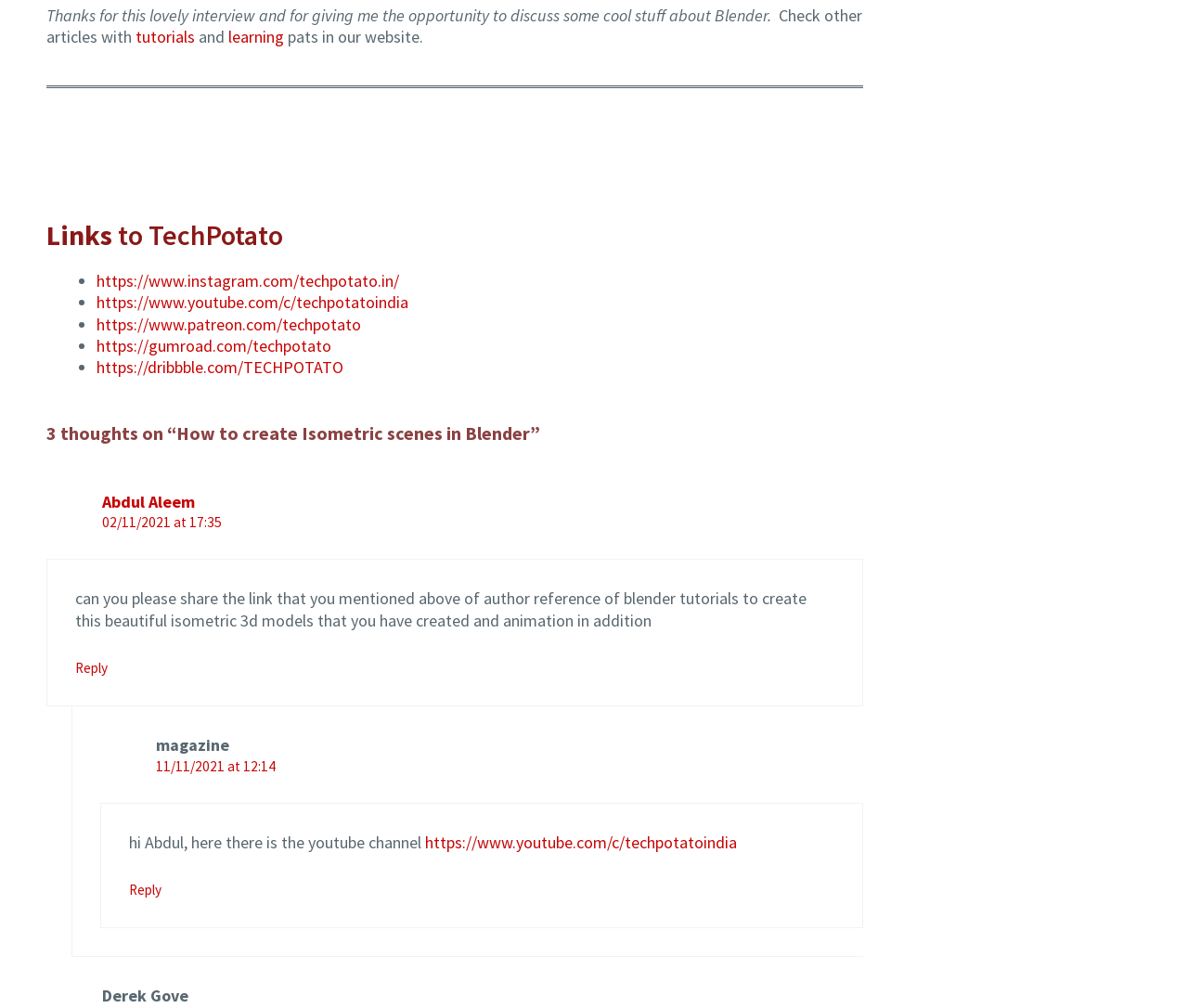Provide your answer in a single word or phrase: 
What is the date of the comment made by 'magazine'?

11/11/2021